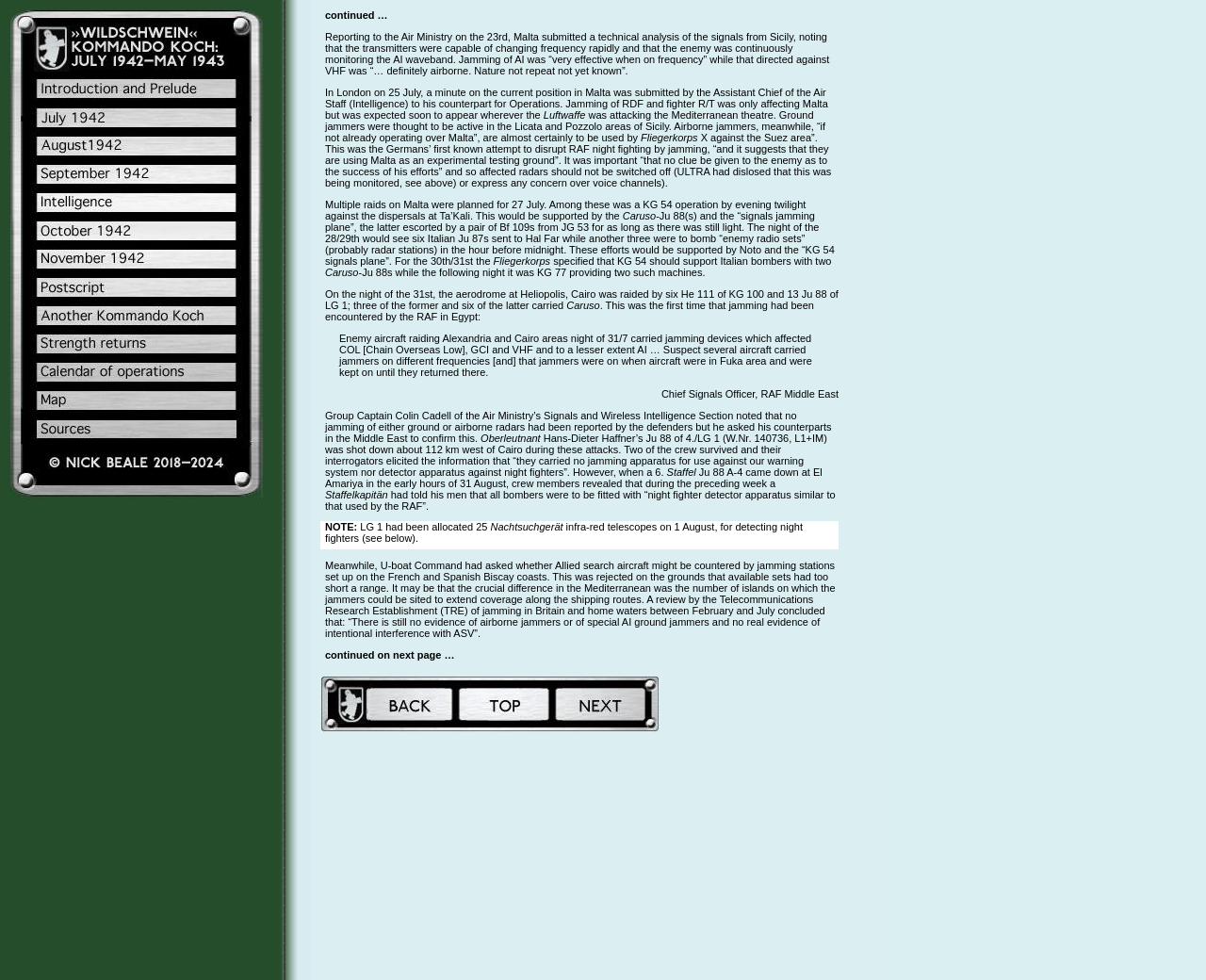Reply to the question with a brief word or phrase: What is the location mentioned in the text?

Malta